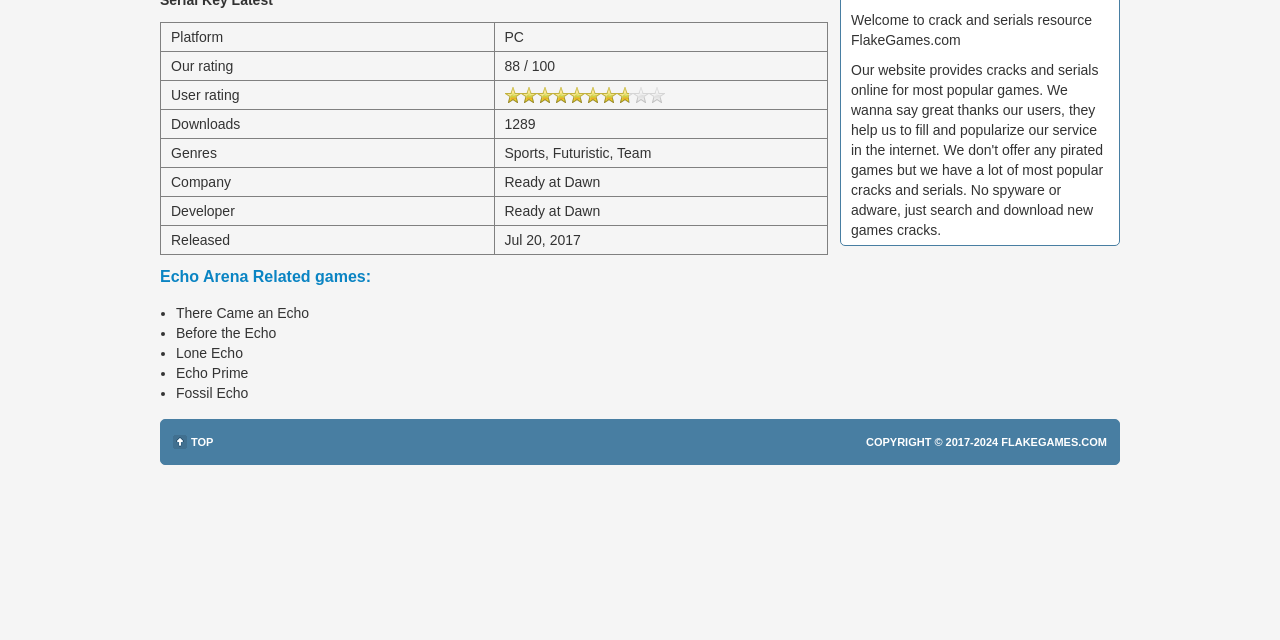Find the bounding box coordinates for the HTML element described in this sentence: "Lone Echo". Provide the coordinates as four float numbers between 0 and 1, in the format [left, top, right, bottom].

[0.138, 0.539, 0.19, 0.564]